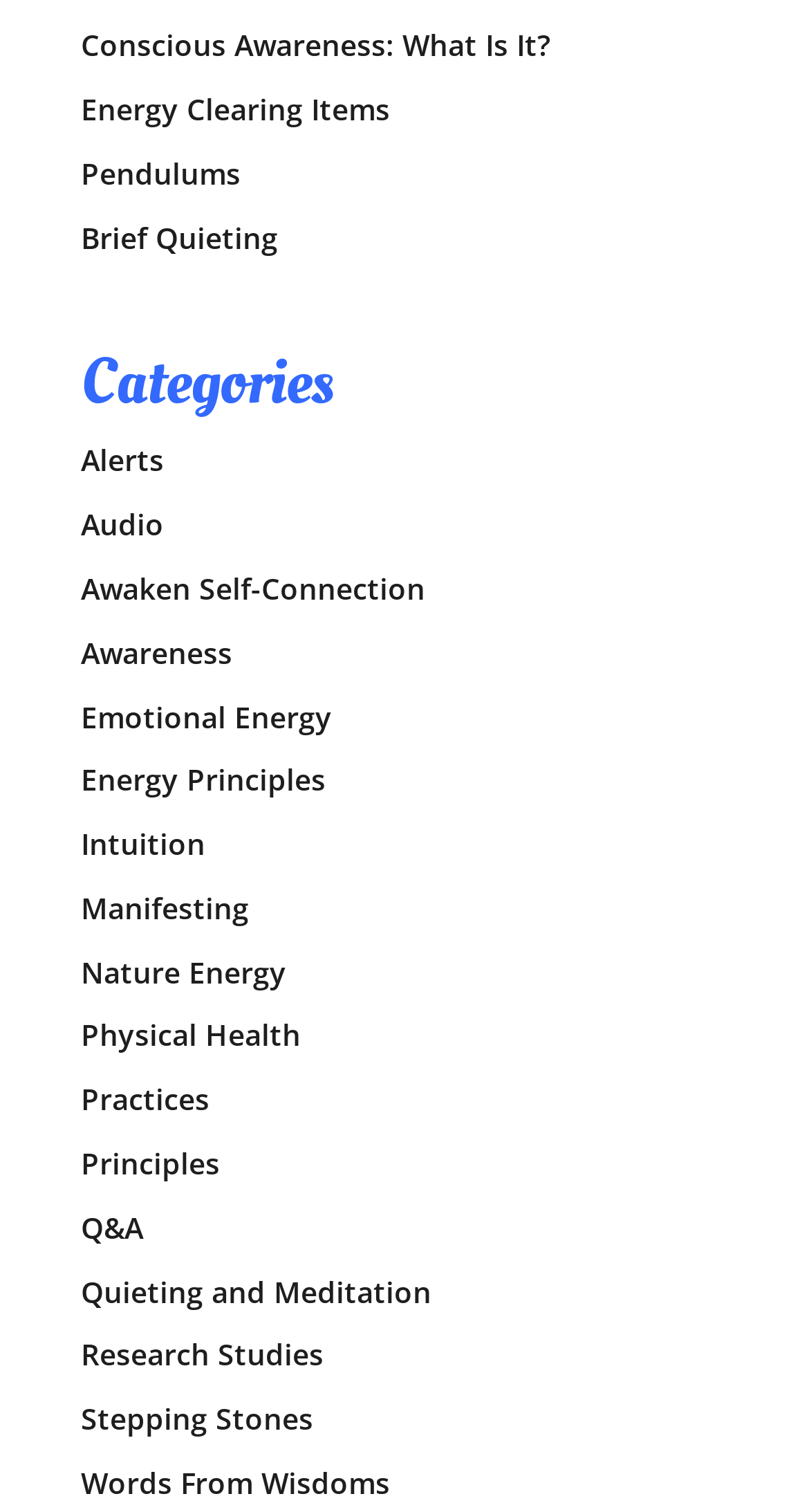Indicate the bounding box coordinates of the element that must be clicked to execute the instruction: "Browse Categories". The coordinates should be given as four float numbers between 0 and 1, i.e., [left, top, right, bottom].

[0.1, 0.232, 0.9, 0.289]